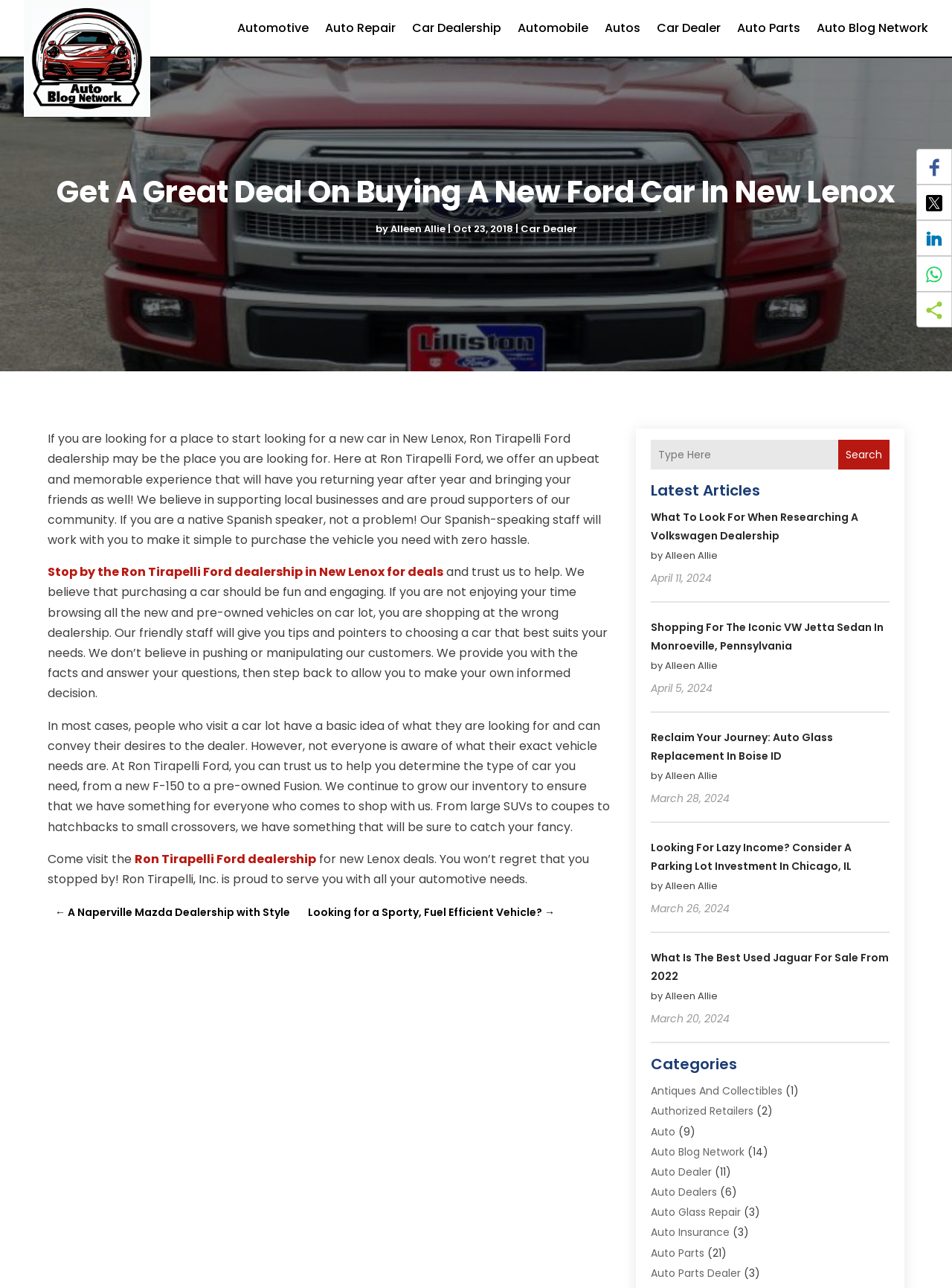Find the bounding box coordinates of the clickable area that will achieve the following instruction: "Visit the Ron Tirapelli Ford dealership".

[0.141, 0.66, 0.332, 0.673]